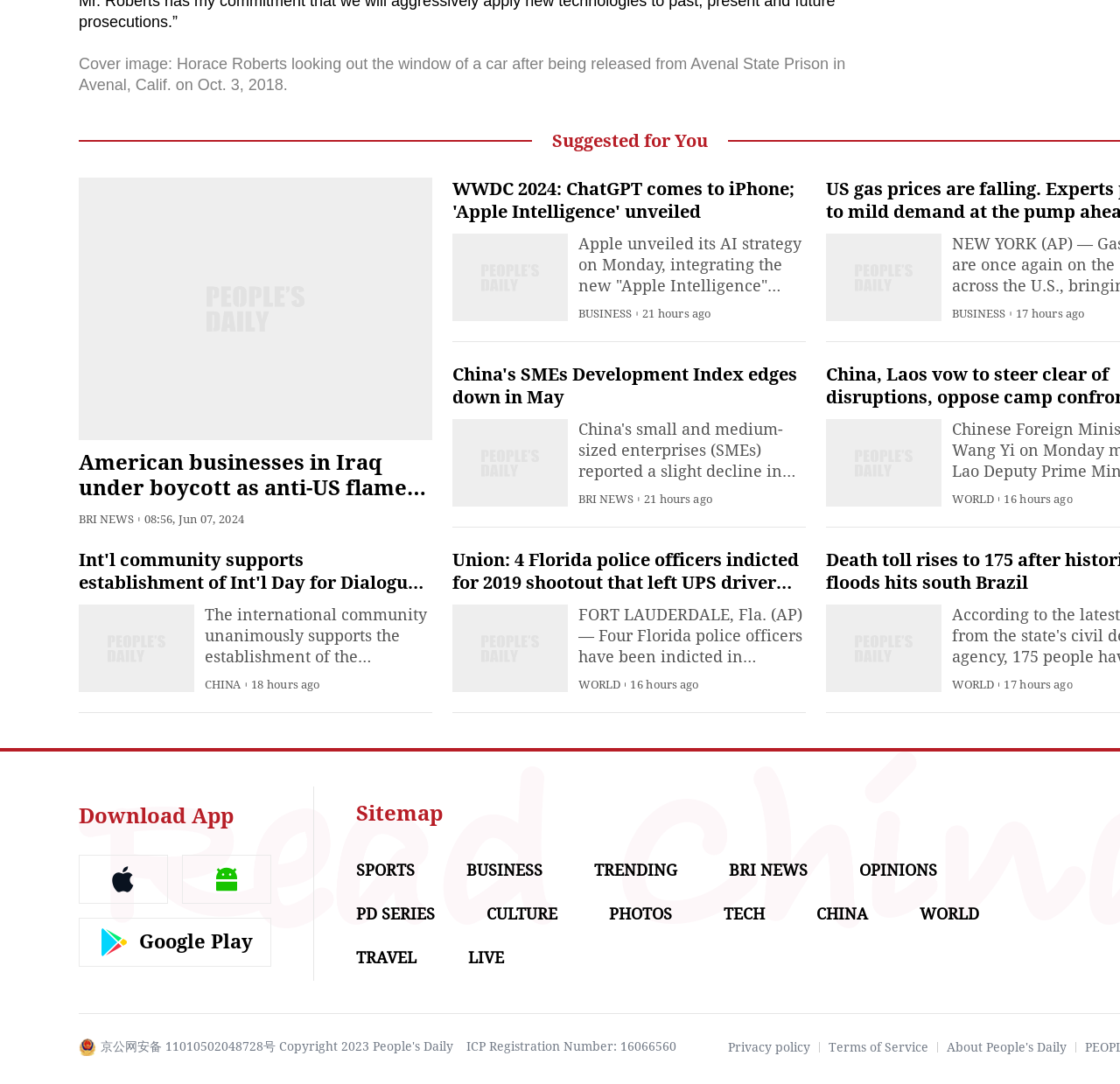Please find and report the bounding box coordinates of the element to click in order to perform the following action: "Download the app". The coordinates should be expressed as four float numbers between 0 and 1, in the format [left, top, right, bottom].

[0.07, 0.742, 0.209, 0.765]